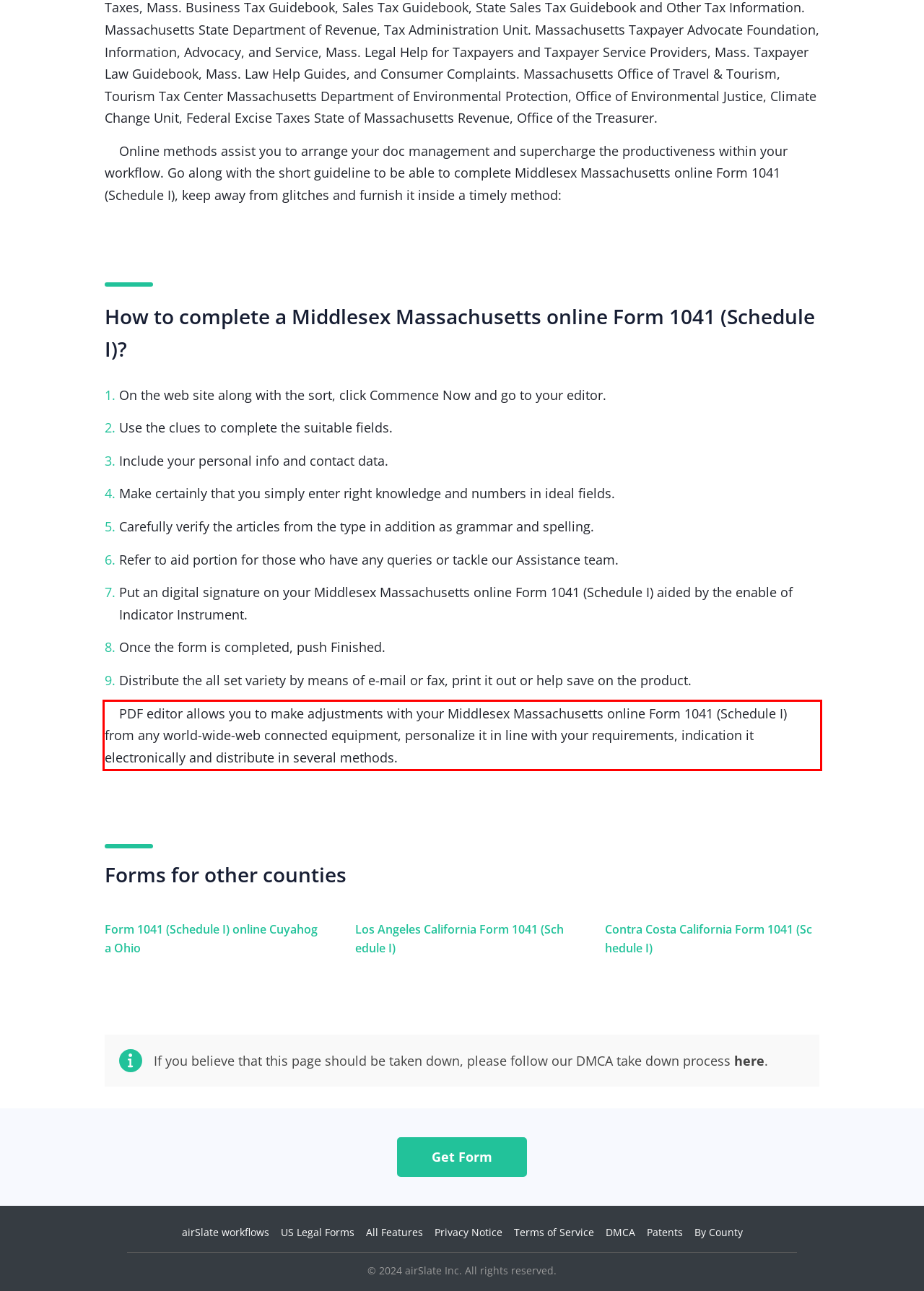Given a screenshot of a webpage with a red bounding box, extract the text content from the UI element inside the red bounding box.

PDF editor allows you to make adjustments with your Middlesex Massachusetts online Form 1041 (Schedule I) from any world-wide-web connected equipment, personalize it in line with your requirements, indication it electronically and distribute in several methods.